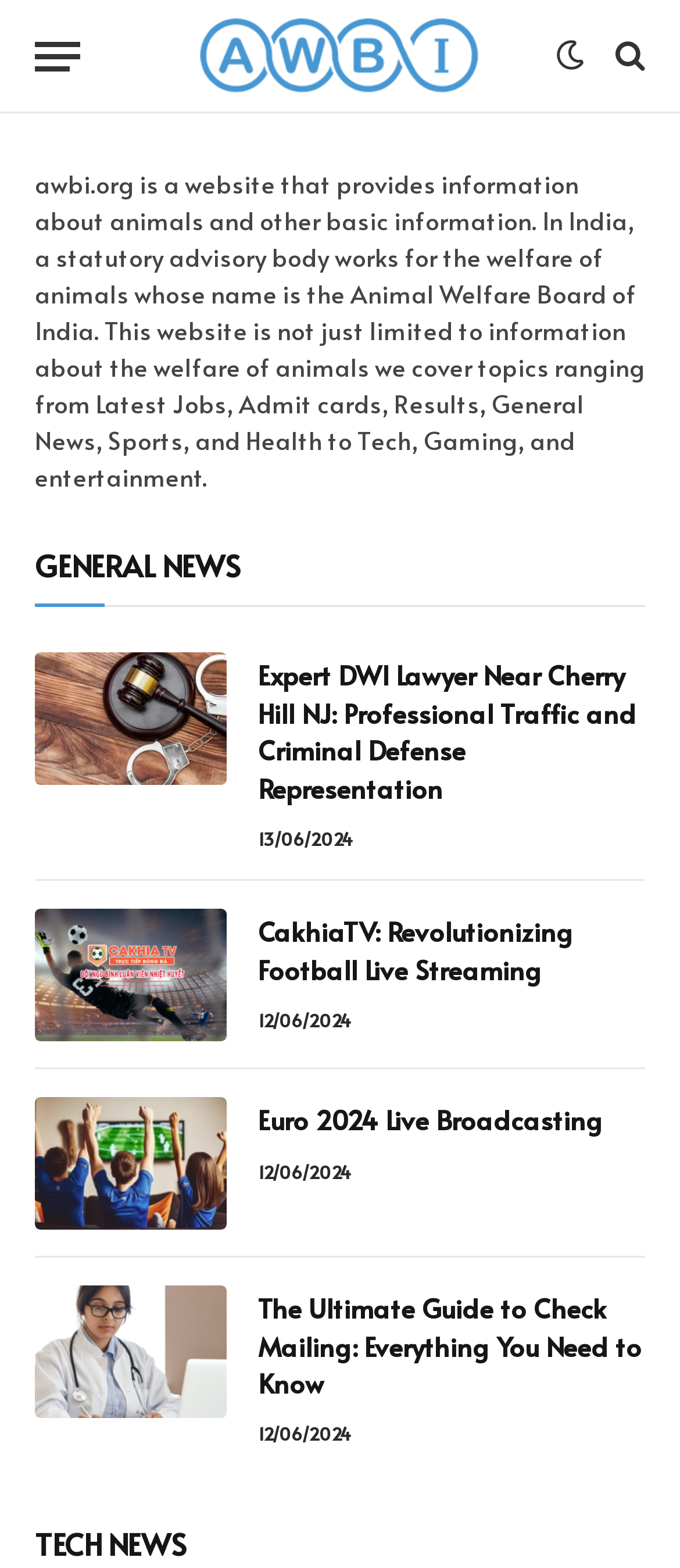Please specify the bounding box coordinates for the clickable region that will help you carry out the instruction: "Visit the 'AWBI' homepage".

[0.286, 0.0, 0.714, 0.072]